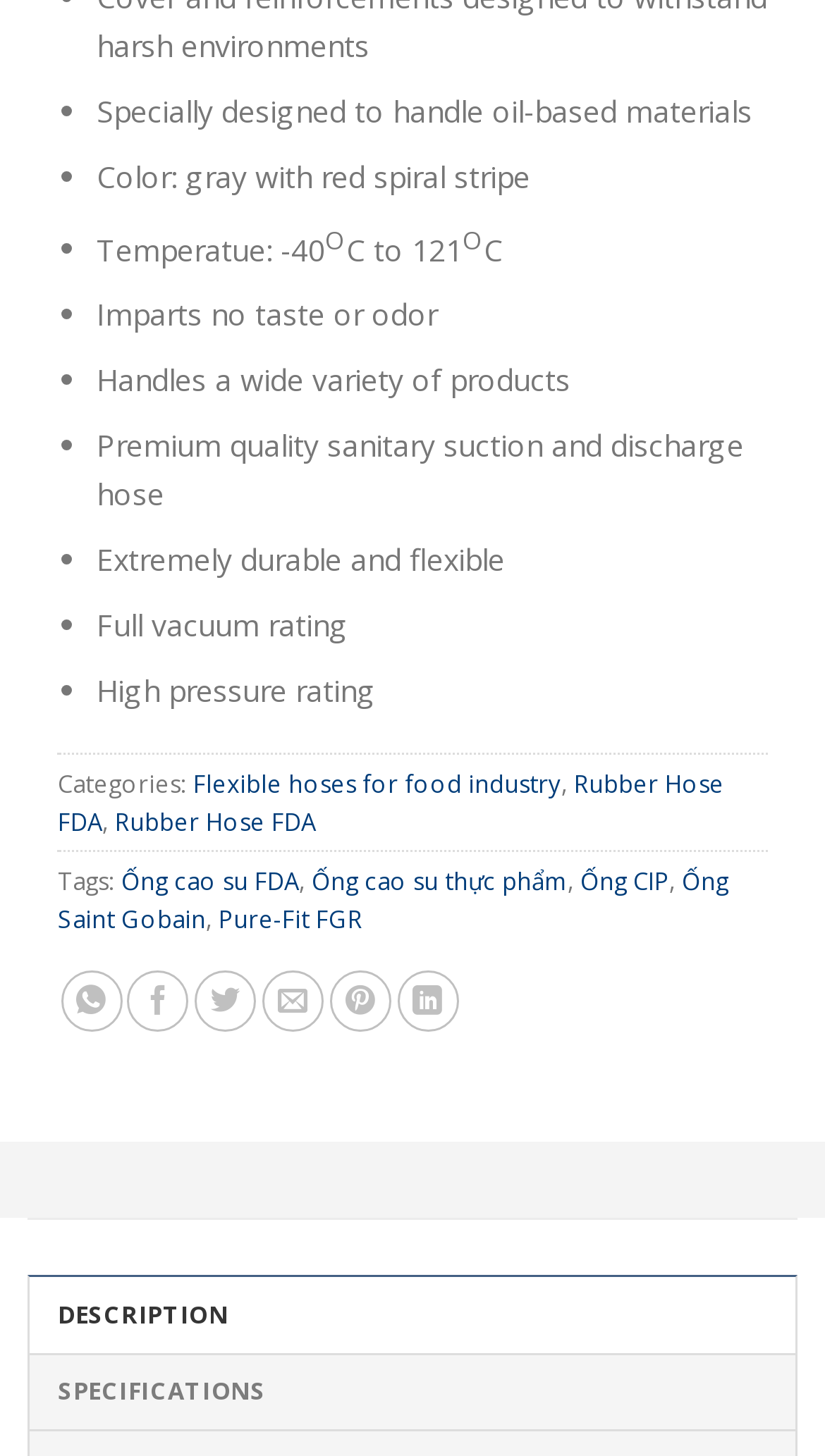What is the category of the product?
Refer to the image and respond with a one-word or short-phrase answer.

Flexible hoses for food industry